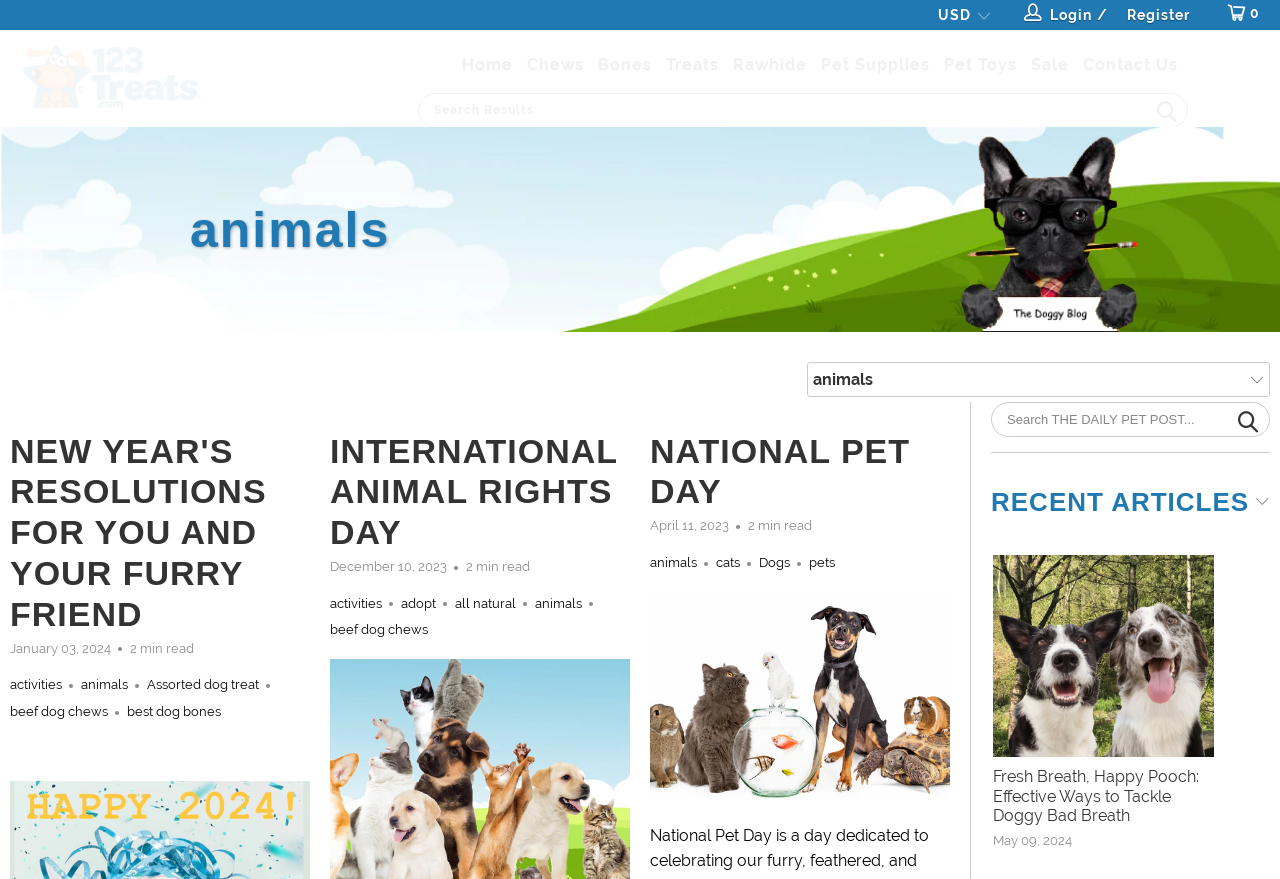Locate the bounding box of the UI element defined by this description: "beef dog chews". The coordinates should be given as four float numbers between 0 and 1, formatted as [left, top, right, bottom].

[0.258, 0.707, 0.334, 0.725]